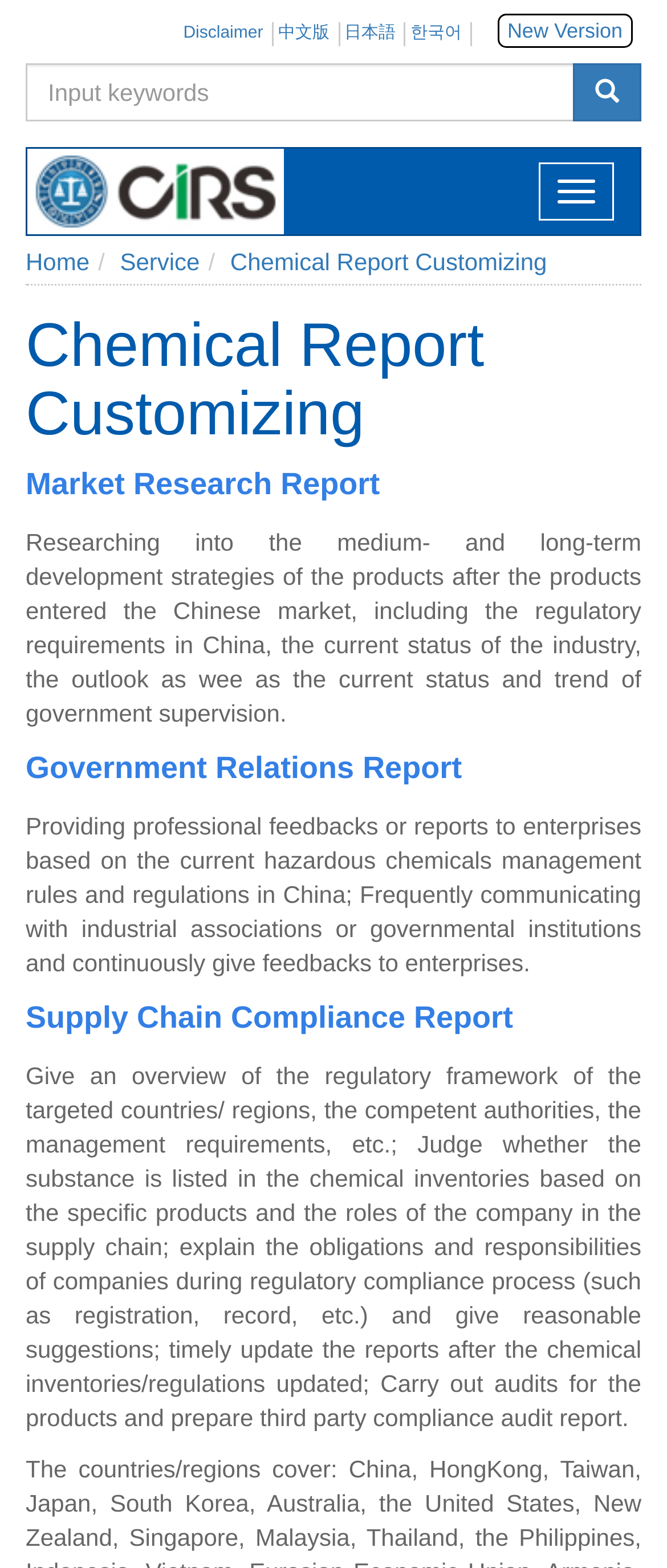Using the provided element description, identify the bounding box coordinates as (top-left x, top-left y, bottom-right x, bottom-right y). Ensure all values are between 0 and 1. Description: Submit

None